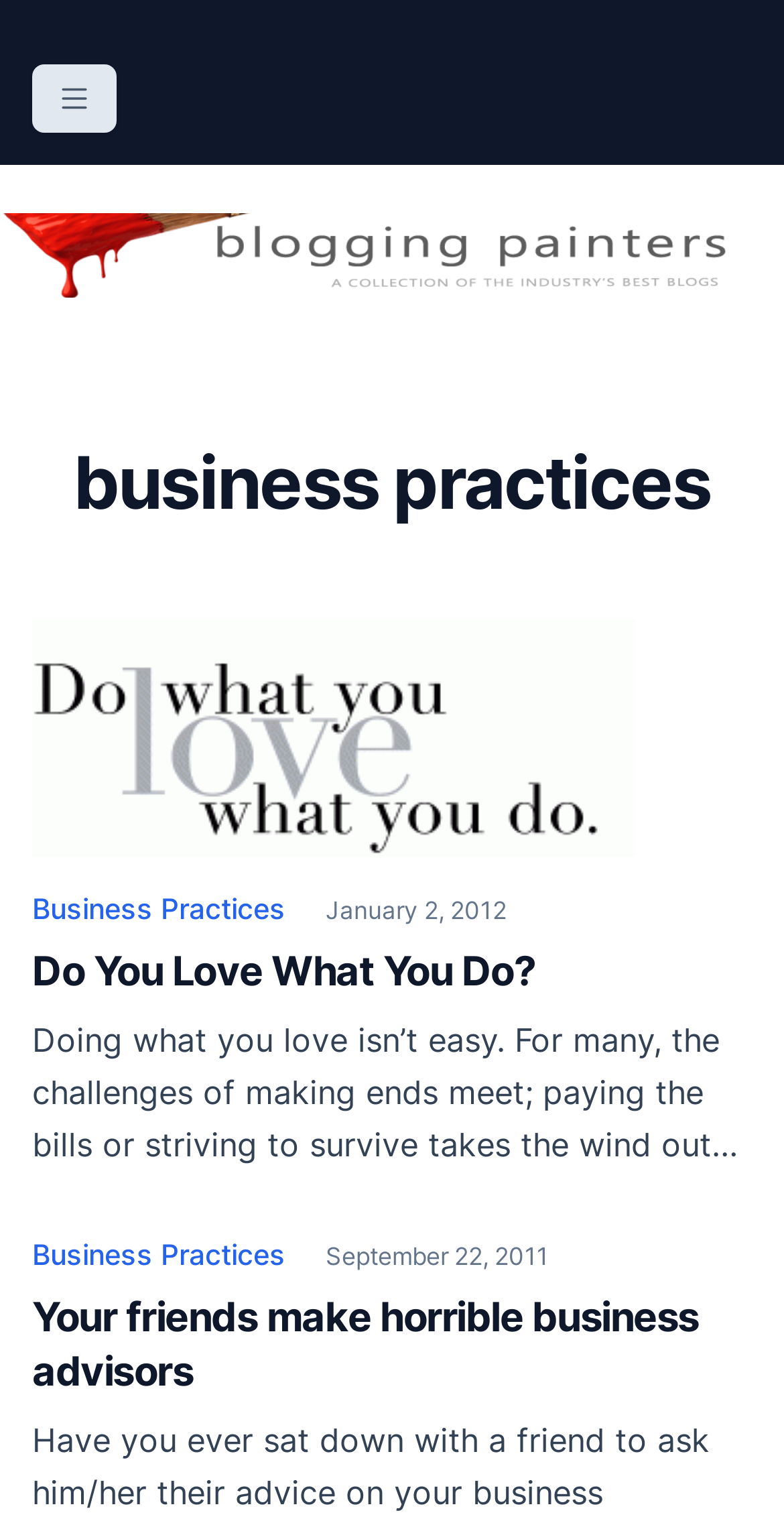Please find the bounding box coordinates of the element that you should click to achieve the following instruction: "visit the page 'Business Practices'". The coordinates should be presented as four float numbers between 0 and 1: [left, top, right, bottom].

[0.041, 0.585, 0.364, 0.608]